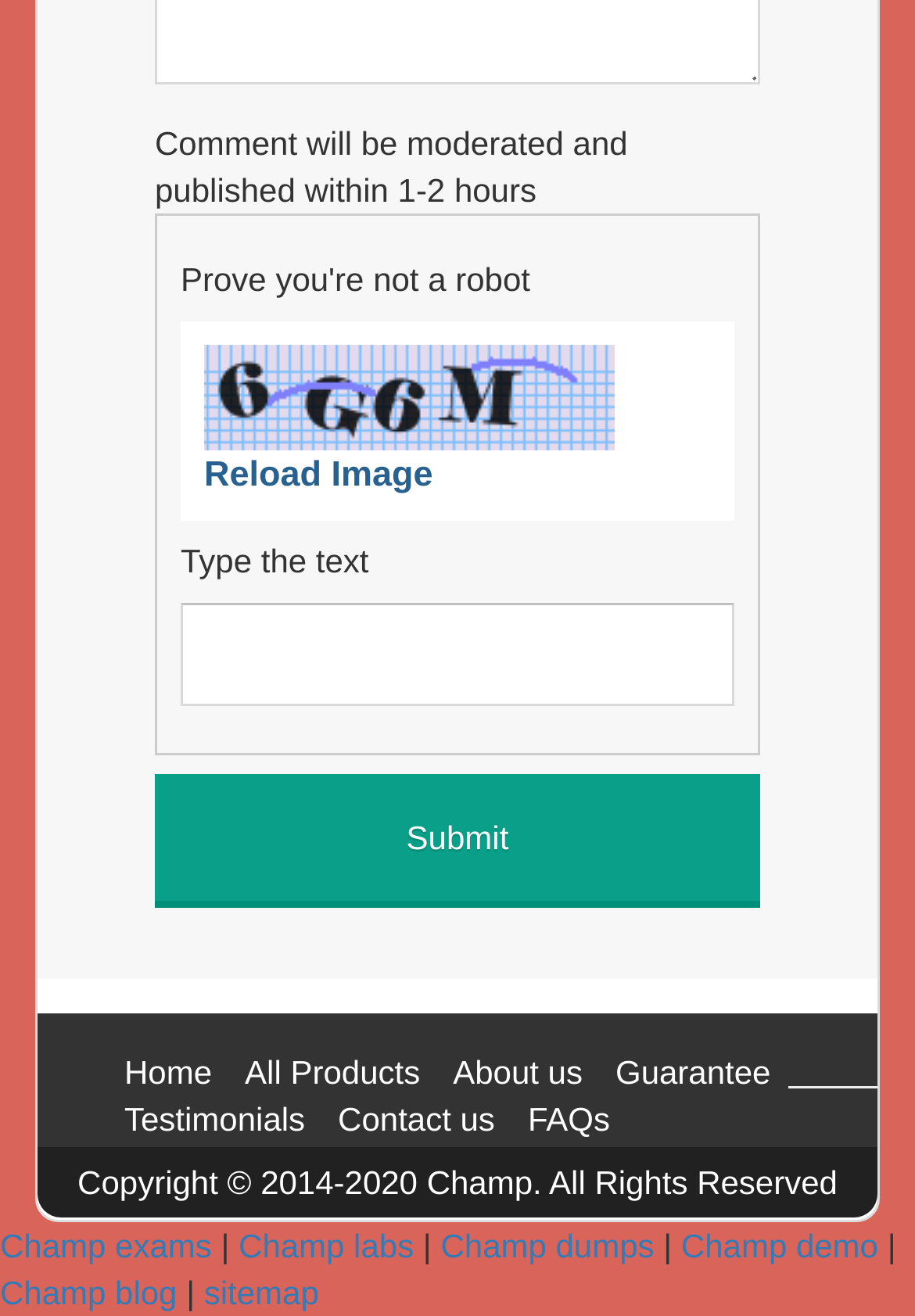Answer succinctly with a single word or phrase:
What is the copyright information on the page?

Copyright © 2014-2020 Champ. All Rights Reserved